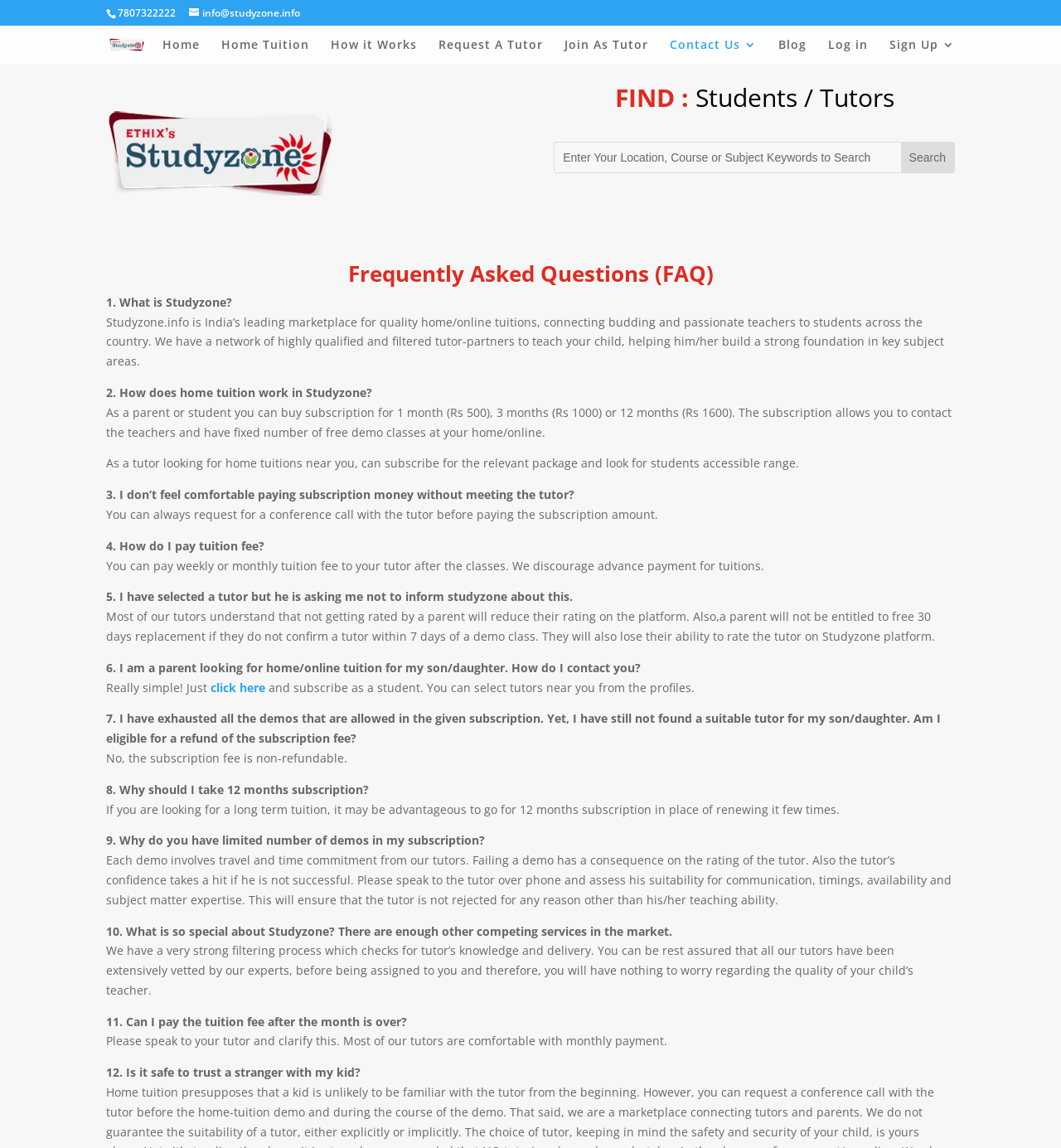Using the information in the image, could you please answer the following question in detail:
Can I pay tuition fee after the month is over?

According to the FAQ section, it's recommended to speak to your tutor and clarify this, but most tutors are comfortable with monthly payment, so it's likely that you can pay the tuition fee after the month is over.